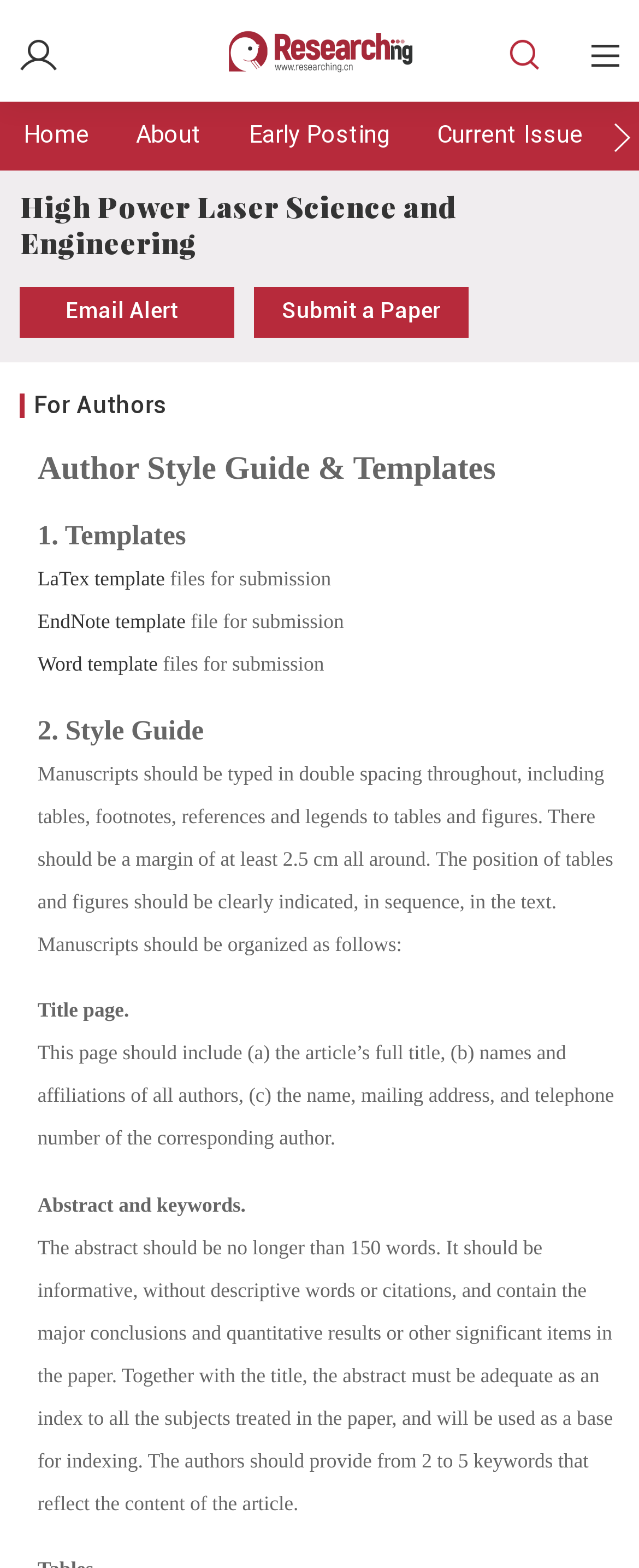Please determine the bounding box coordinates of the element to click in order to execute the following instruction: "Download the LaTeX template". The coordinates should be four float numbers between 0 and 1, specified as [left, top, right, bottom].

[0.059, 0.362, 0.258, 0.376]